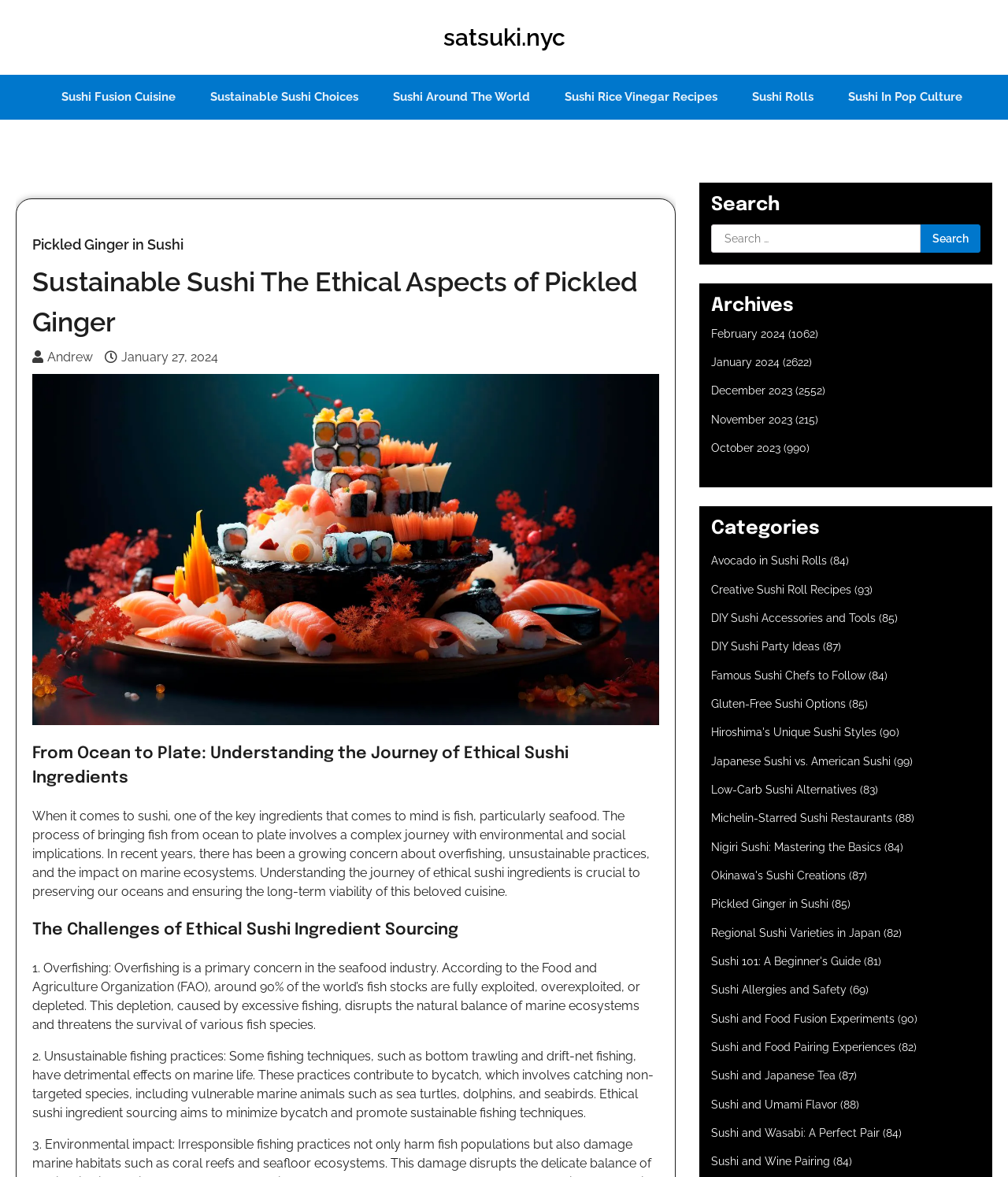Please determine the bounding box coordinates of the section I need to click to accomplish this instruction: "Learn about Sushi Fusion Cuisine".

[0.045, 0.064, 0.19, 0.101]